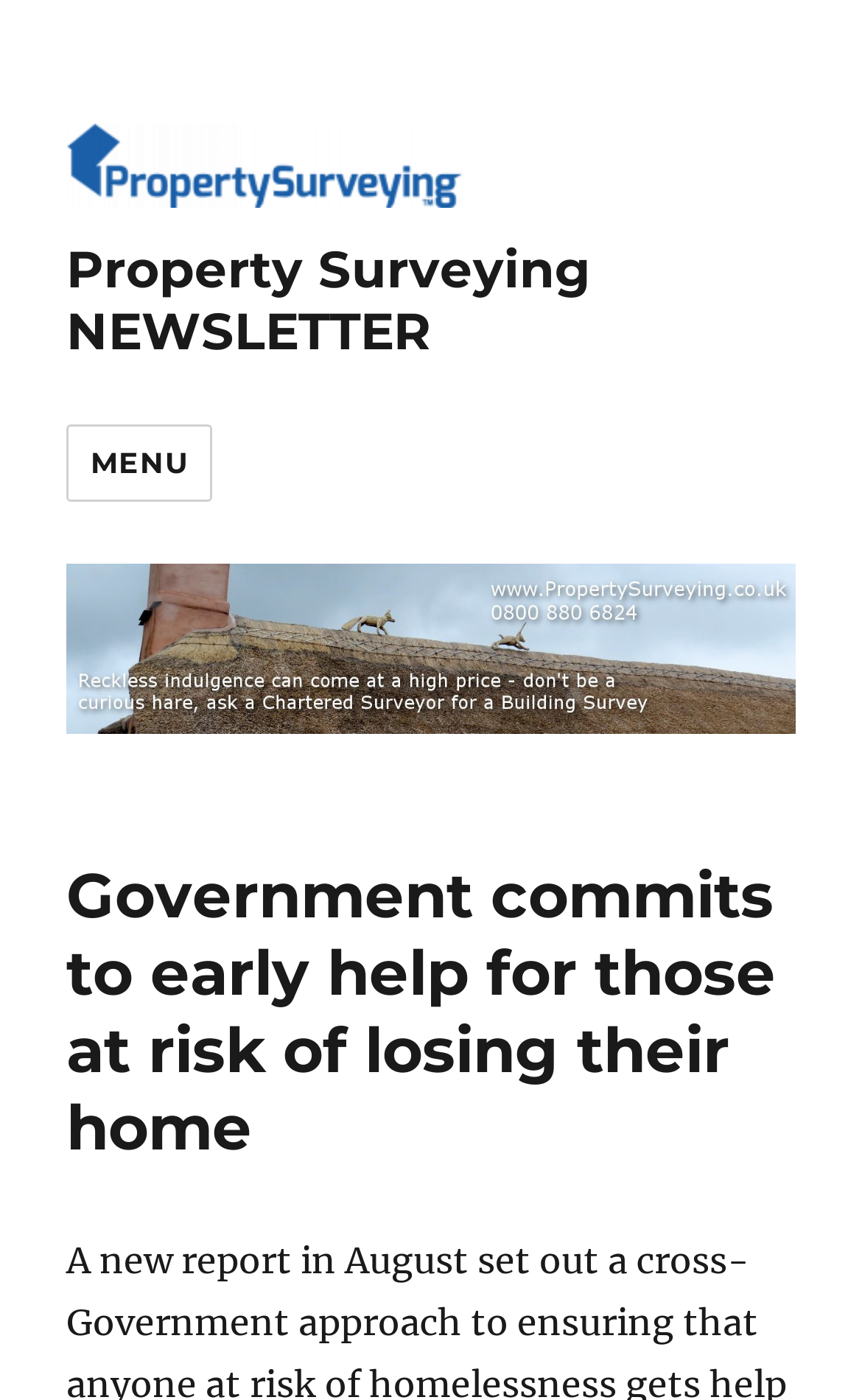Find the bounding box coordinates for the HTML element described as: "Menu". The coordinates should consist of four float values between 0 and 1, i.e., [left, top, right, bottom].

[0.077, 0.302, 0.247, 0.358]